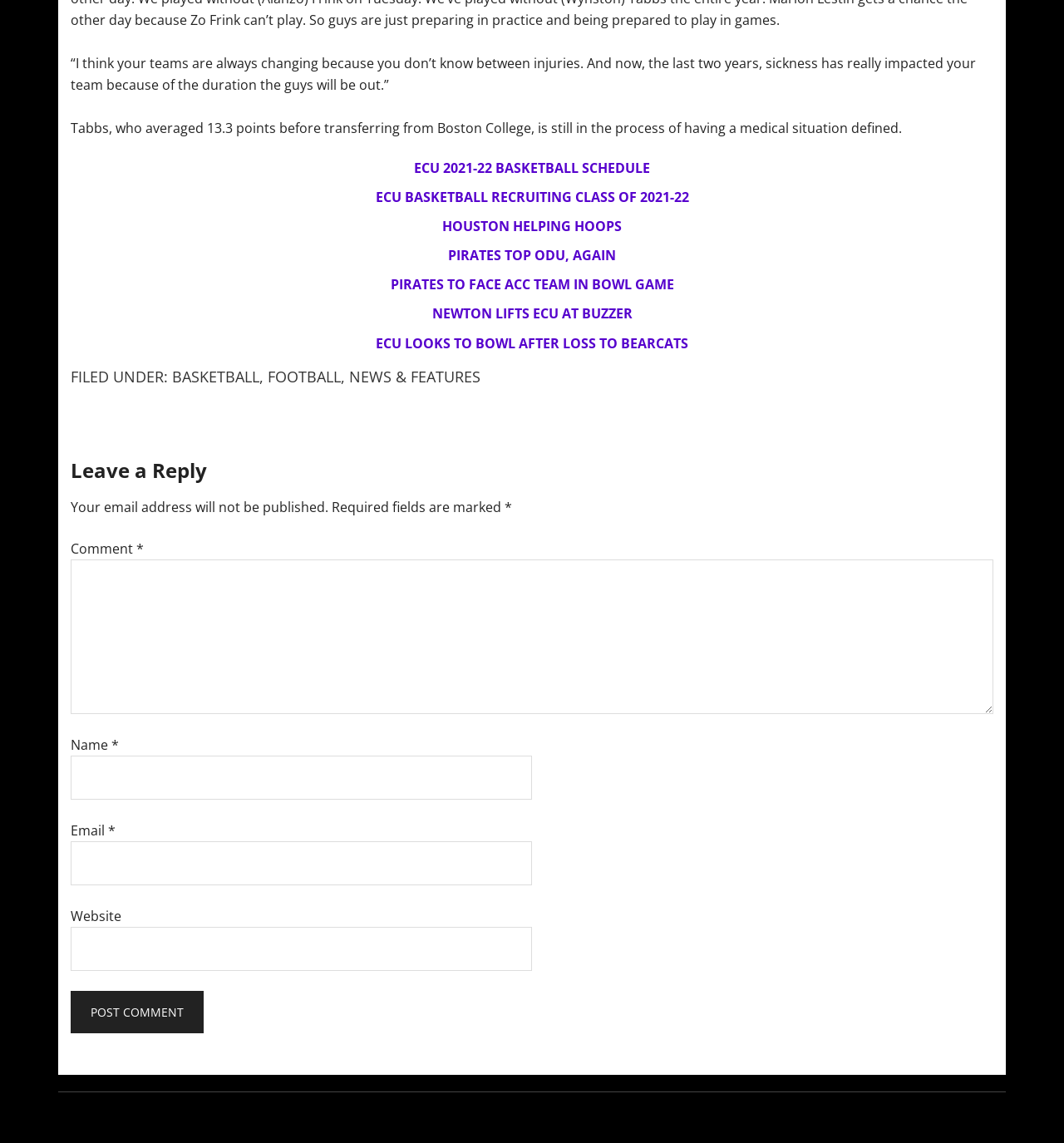Answer the following in one word or a short phrase: 
What is the text of the button in the comment section?

POST COMMENT